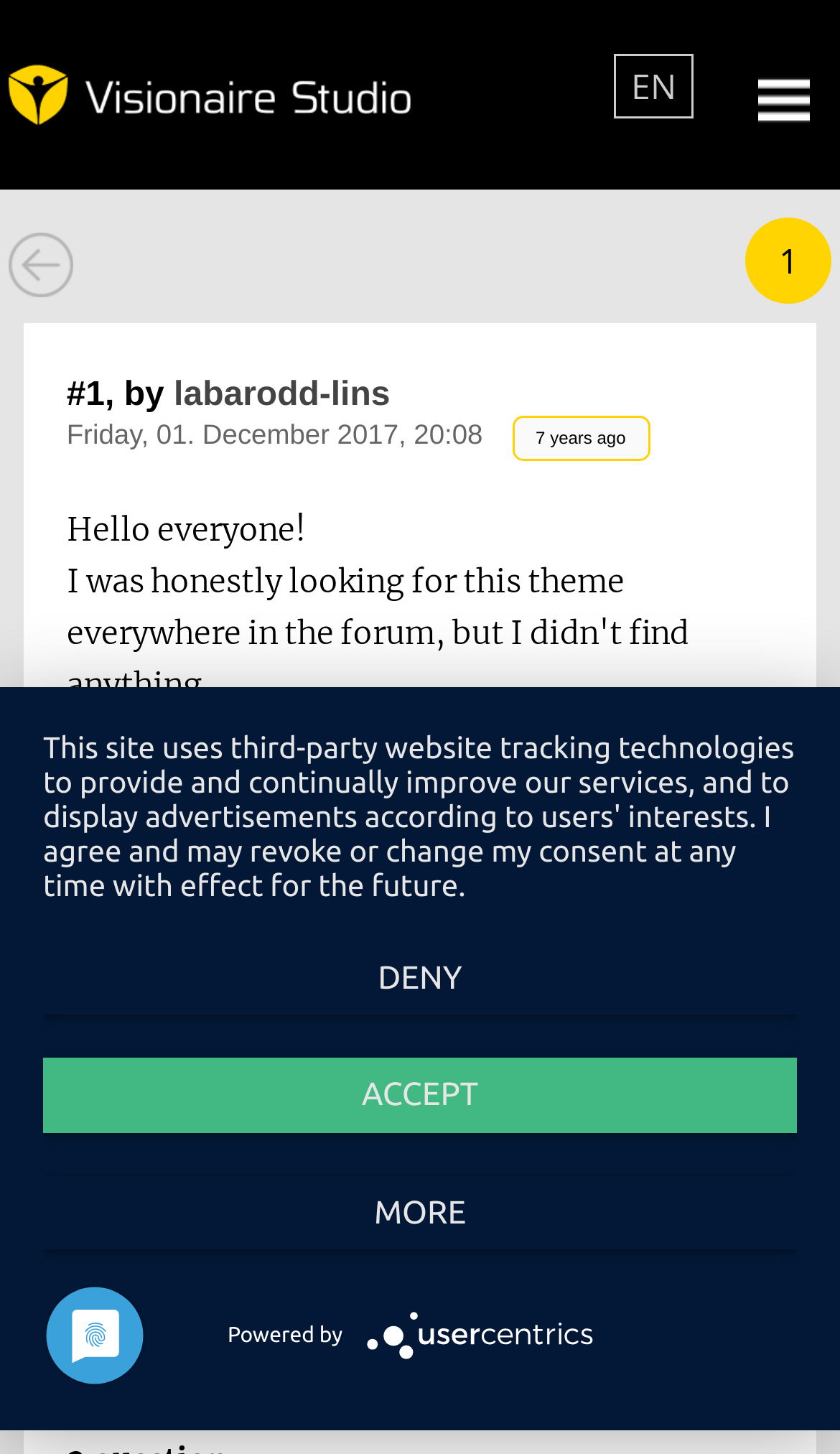Using the webpage screenshot and the element description Usercentrics Consent Management Platform Logo, determine the bounding box coordinates. Specify the coordinates in the format (top-left x, top-left y, bottom-right x, bottom-right y) with values ranging from 0 to 1.

[0.434, 0.909, 0.729, 0.925]